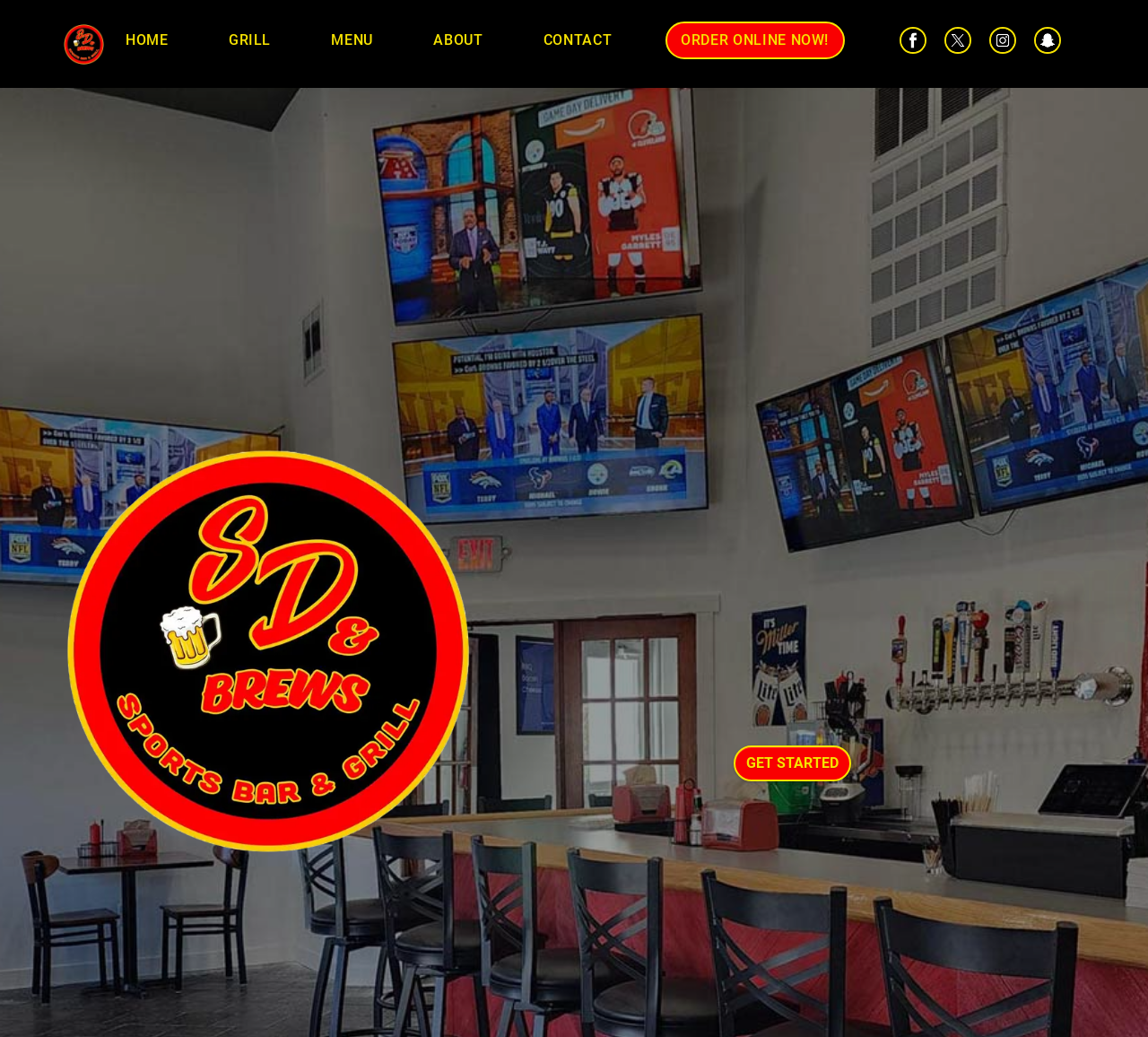What social media platforms are available?
Using the picture, provide a one-word or short phrase answer.

Facebook, Twitter, Instagram, Snap Chat